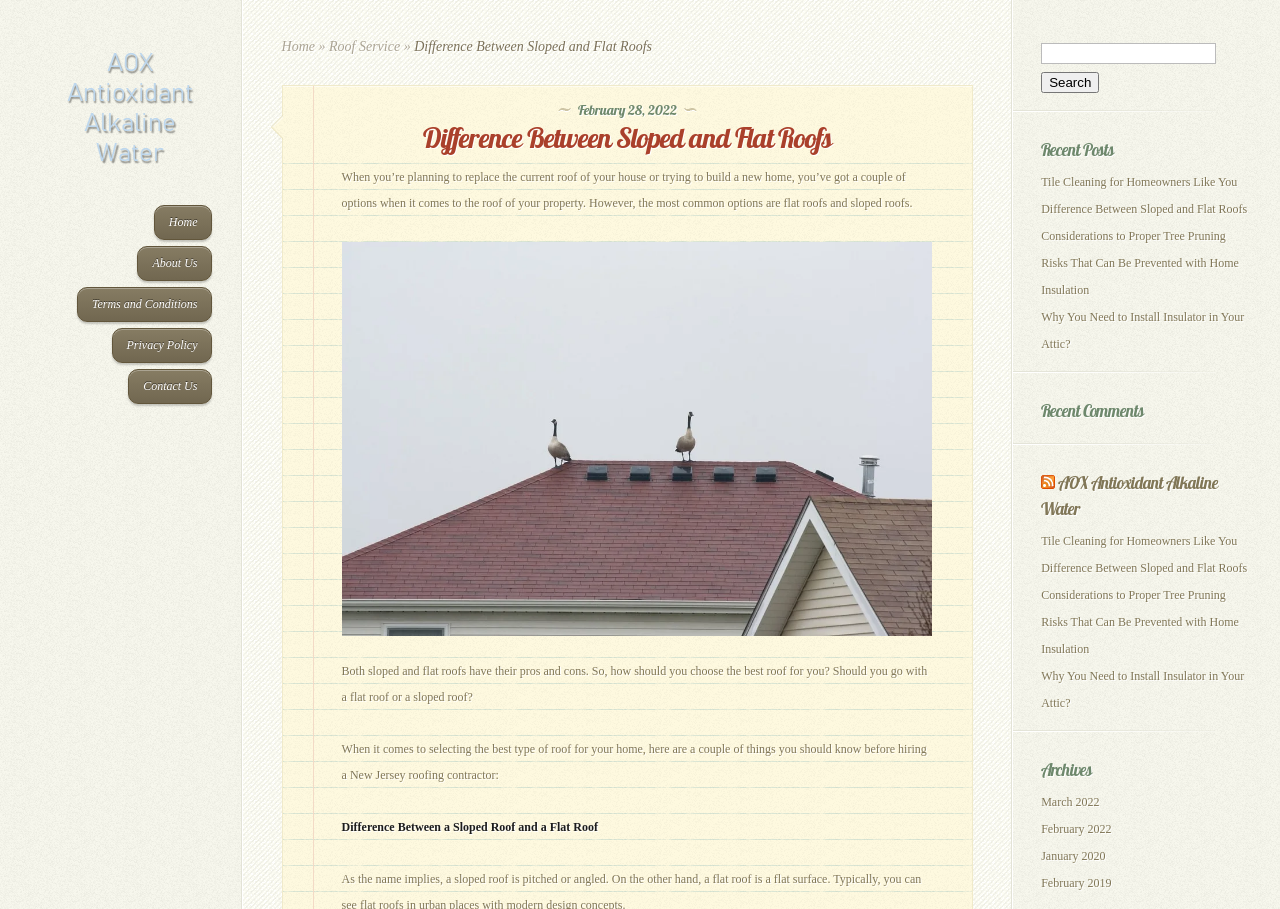Provide the bounding box coordinates for the area that should be clicked to complete the instruction: "Go to the 'About Us' page".

[0.107, 0.271, 0.166, 0.309]